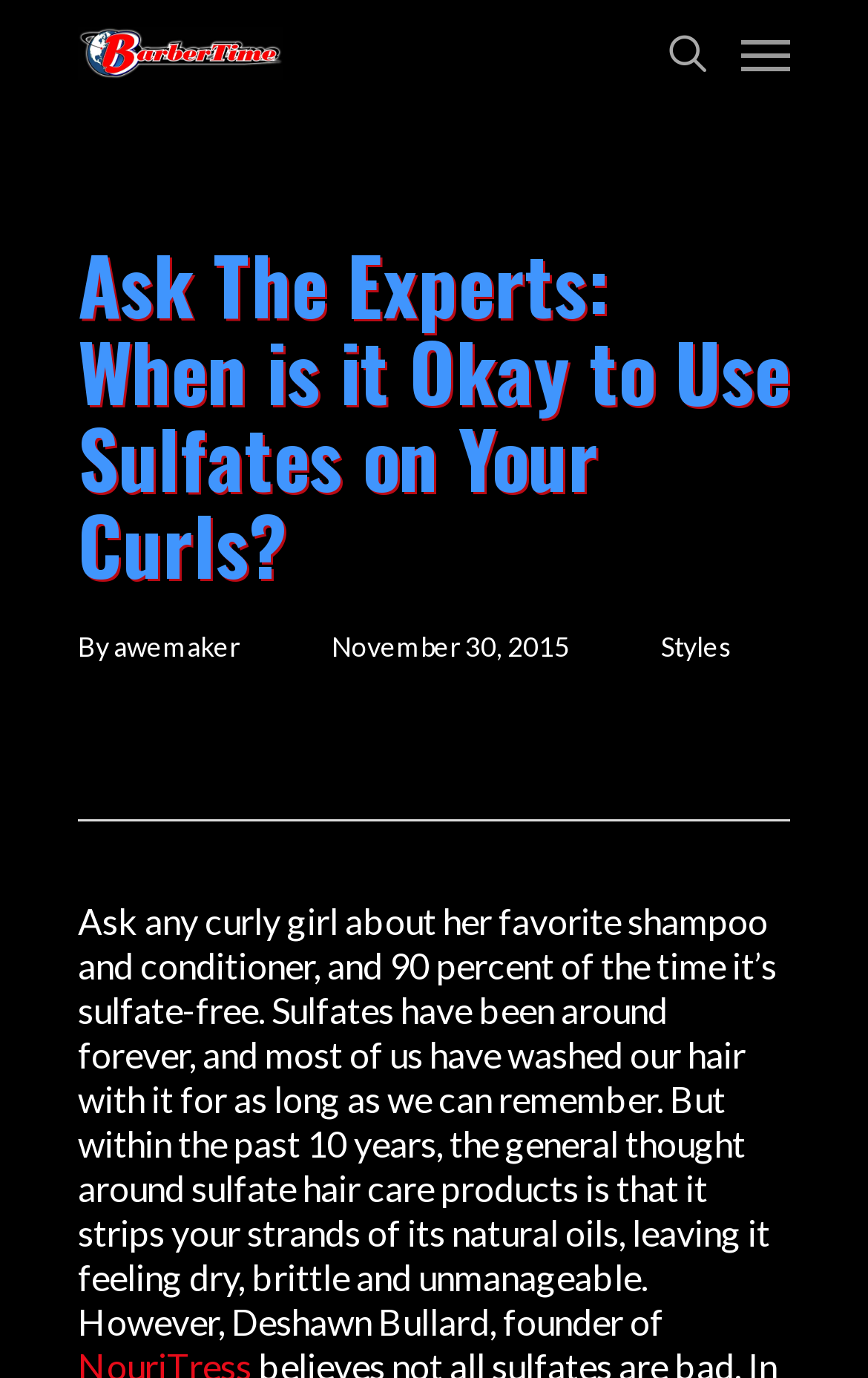What is the name of the website?
Based on the image, respond with a single word or phrase.

BarberTime!